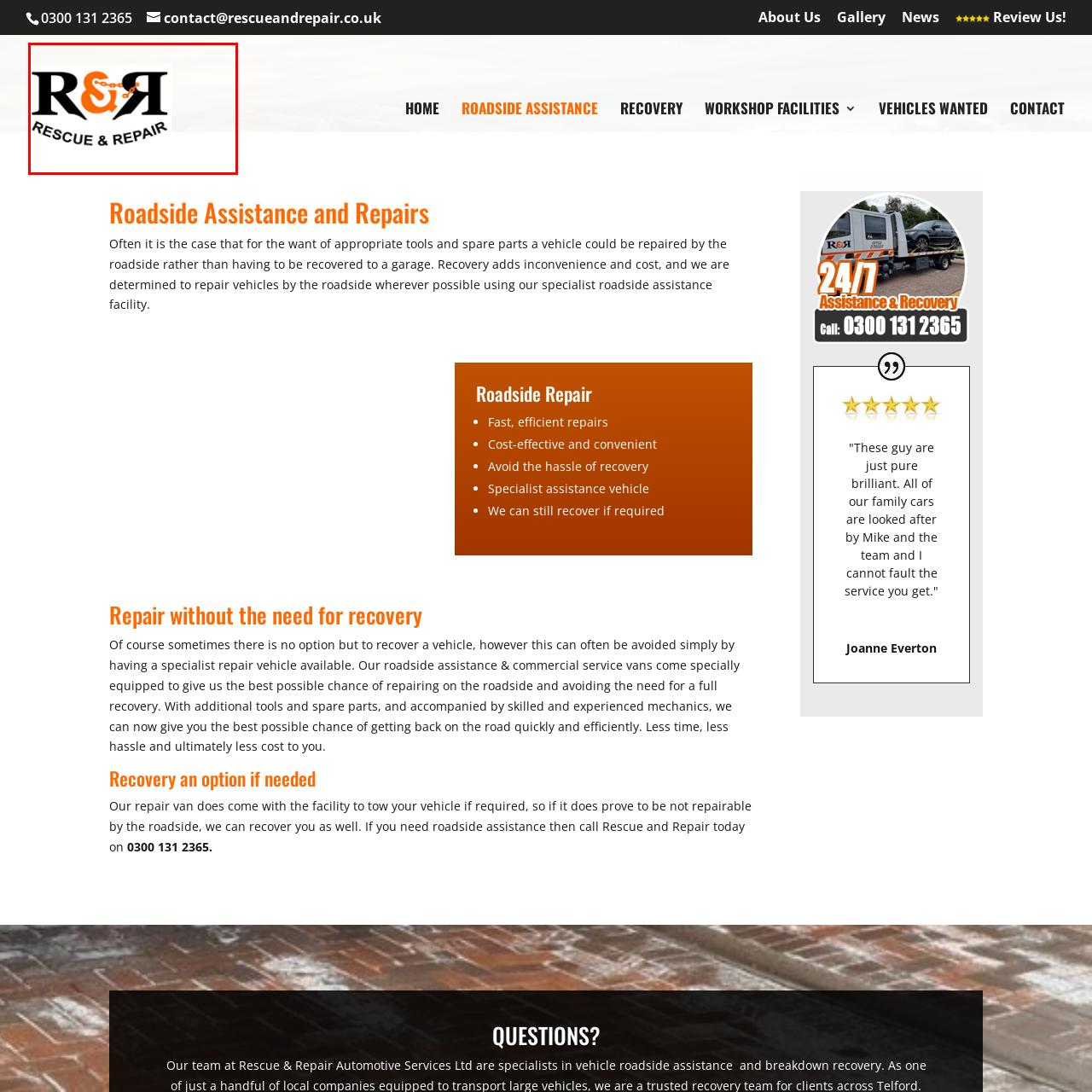Analyze the image surrounded by the red box and respond concisely: What do the initials 'R&R' represent?

Rescue & Repair